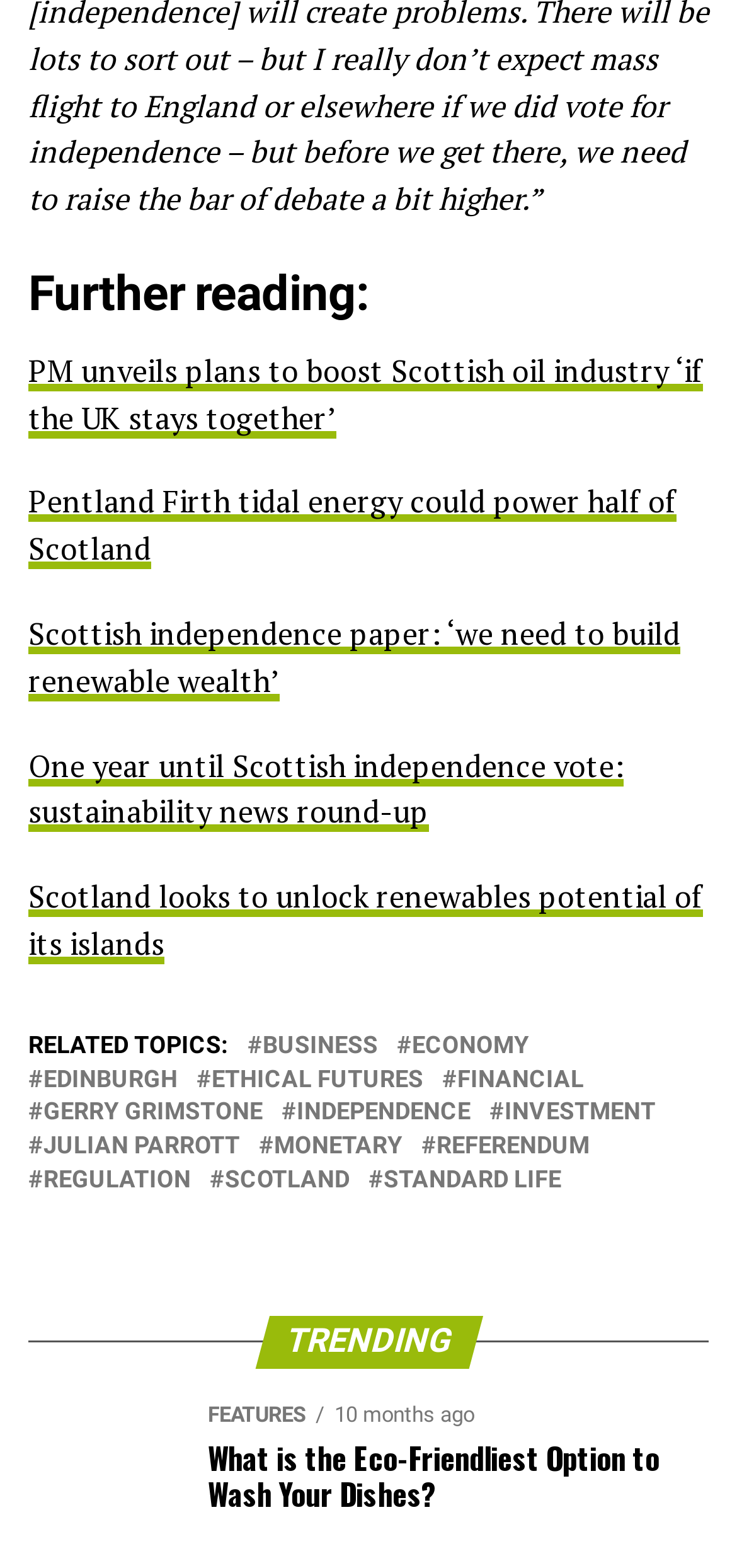Show the bounding box coordinates of the region that should be clicked to follow the instruction: "Explore the topic of Scottish independence."

[0.403, 0.702, 0.638, 0.718]